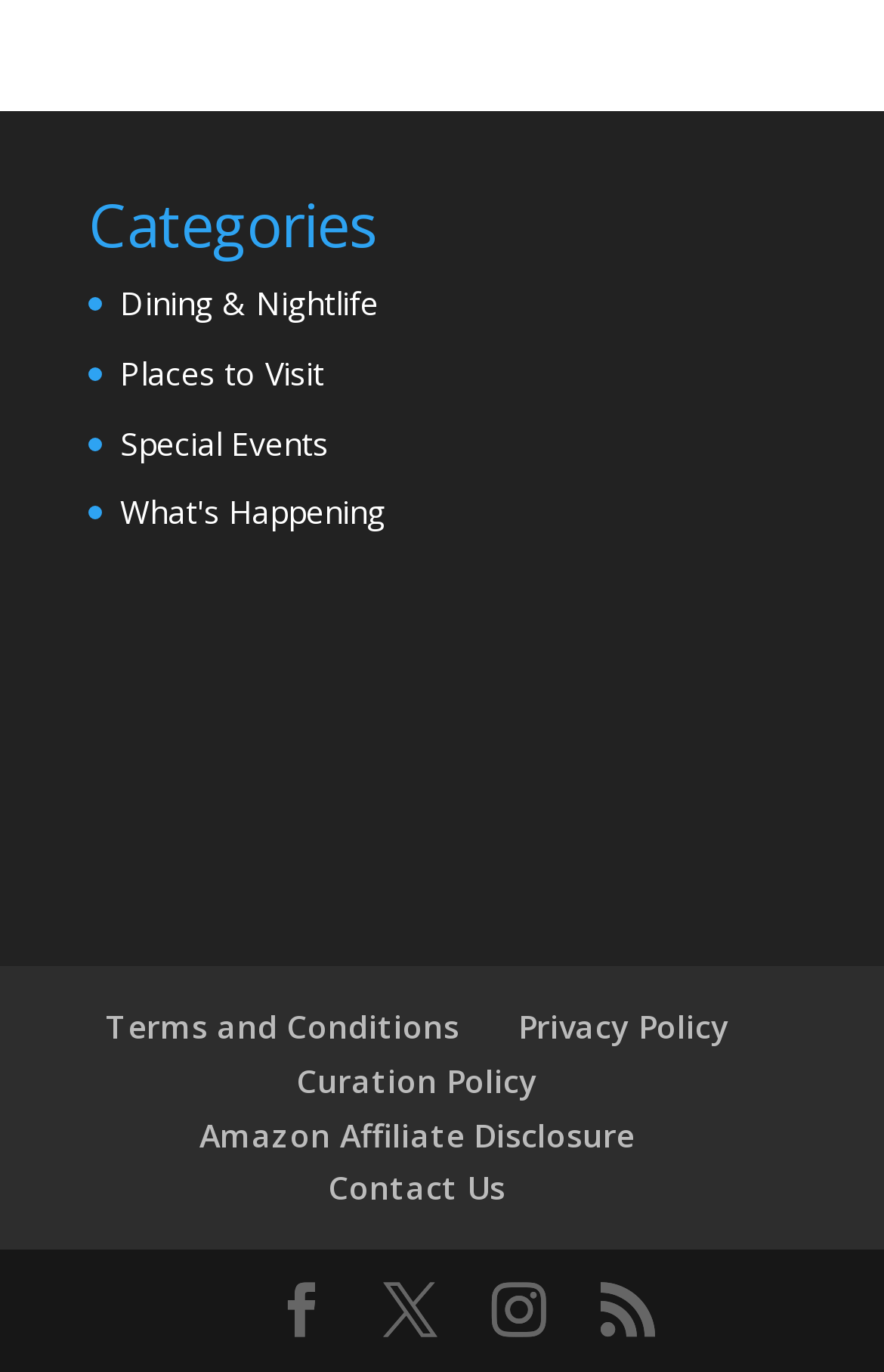What is the last link in the 'Categories' section?
Based on the image, provide your answer in one word or phrase.

What's Happening